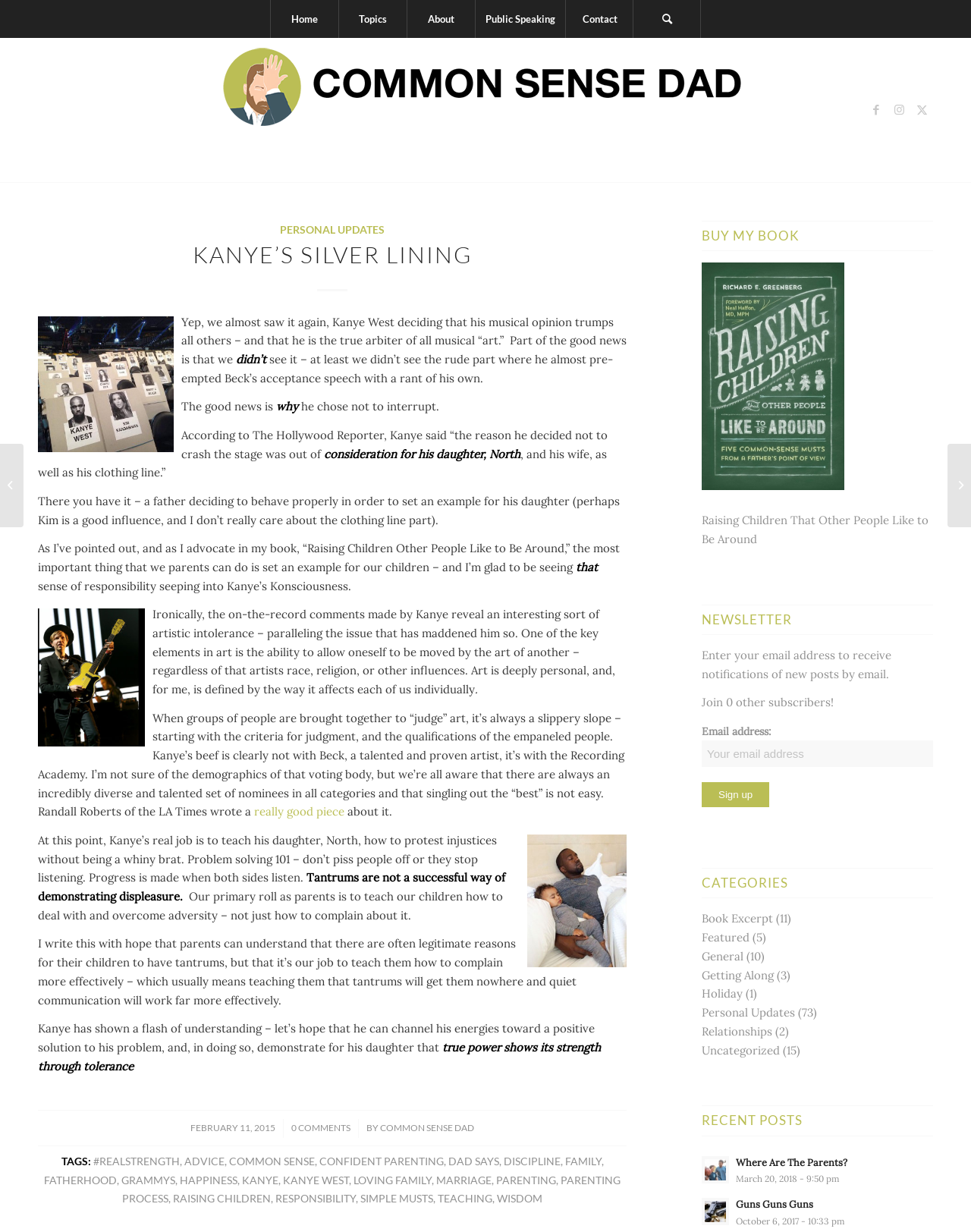Please identify the bounding box coordinates of the region to click in order to complete the task: "Click on the 'COMMON SENSE DAD' link". The coordinates must be four float numbers between 0 and 1, specified as [left, top, right, bottom].

[0.391, 0.911, 0.488, 0.92]